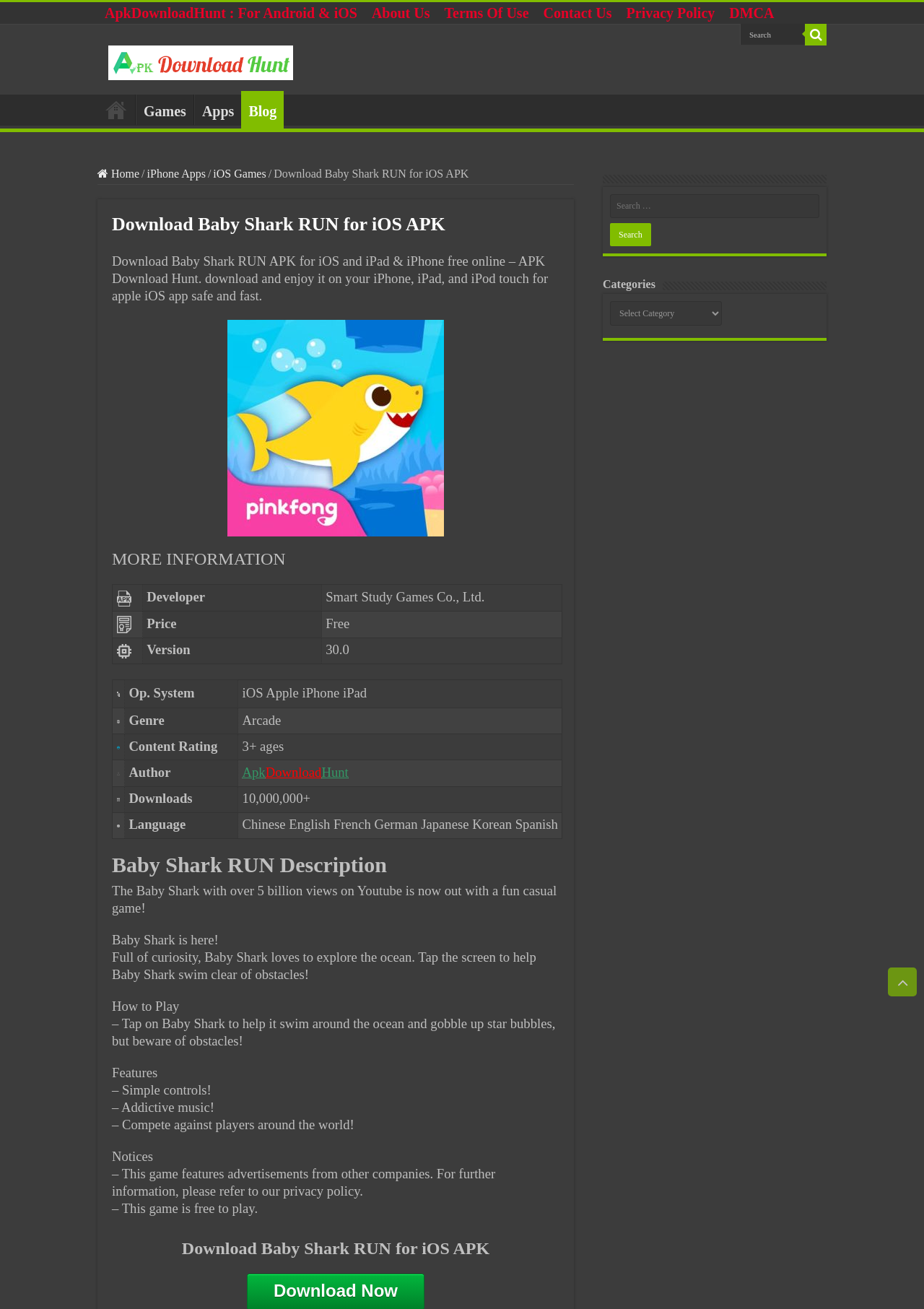How many downloads does the game have?
By examining the image, provide a one-word or phrase answer.

10,000,000+